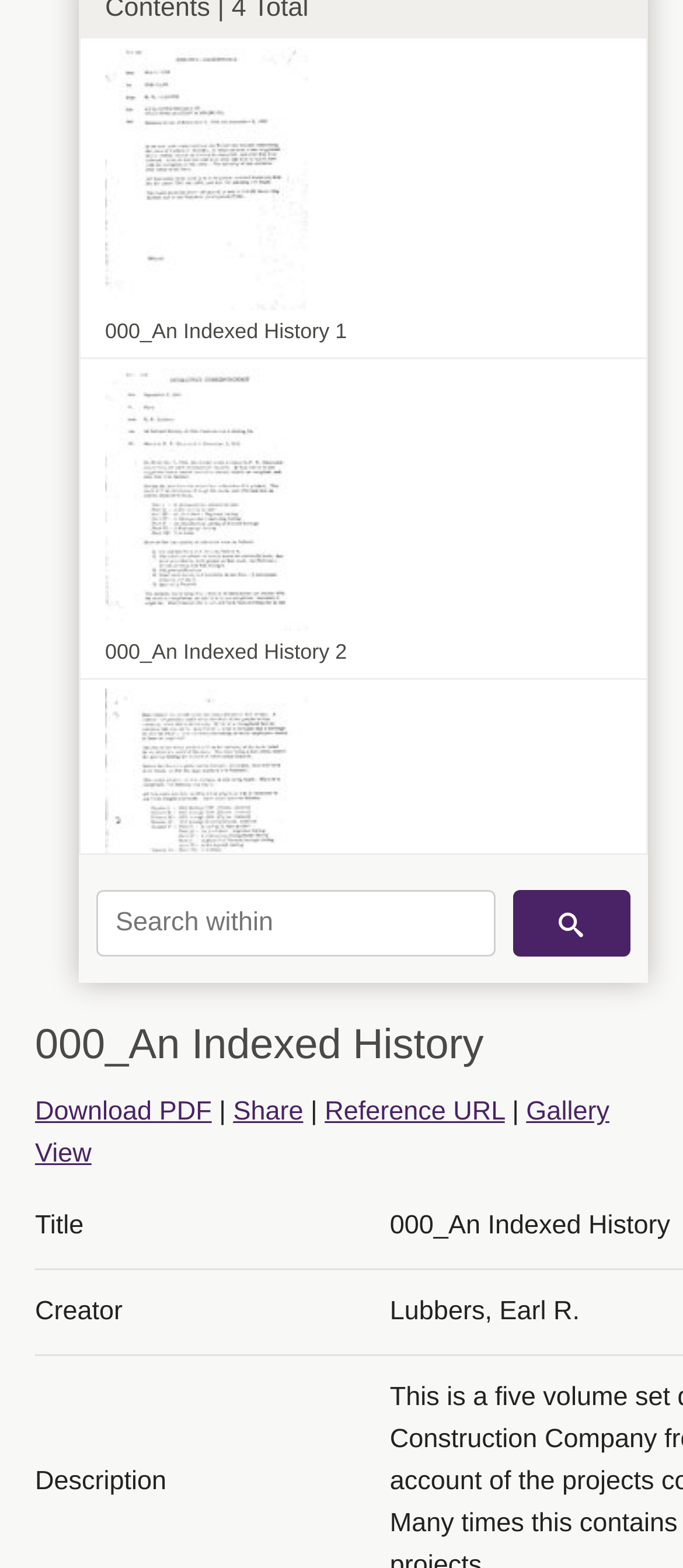Please find the bounding box coordinates in the format (top-left x, top-left y, bottom-right x, bottom-right y) for the given element description. Ensure the coordinates are floating point numbers between 0 and 1. Description: Gallery View

[0.051, 0.344, 0.892, 0.39]